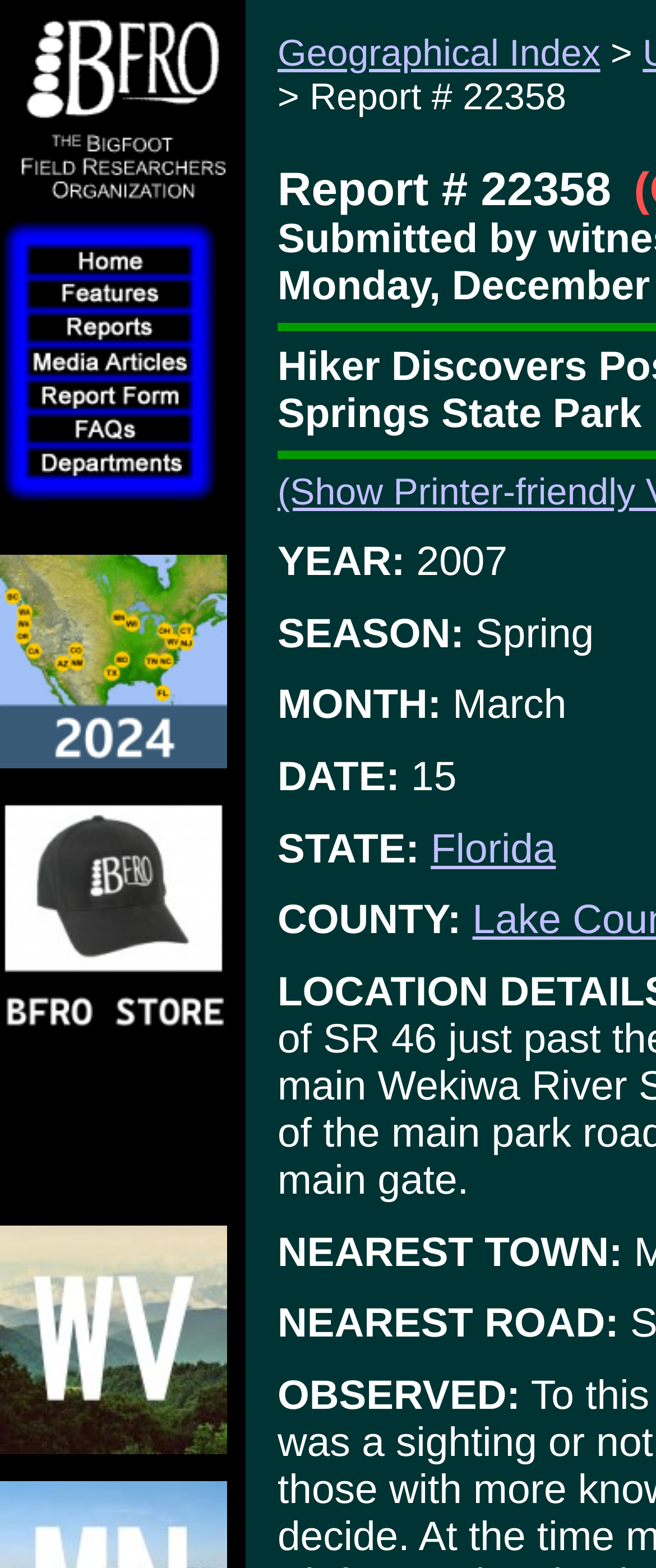Please find the bounding box coordinates of the section that needs to be clicked to achieve this instruction: "Go to Geographical Index".

[0.423, 0.02, 0.915, 0.047]